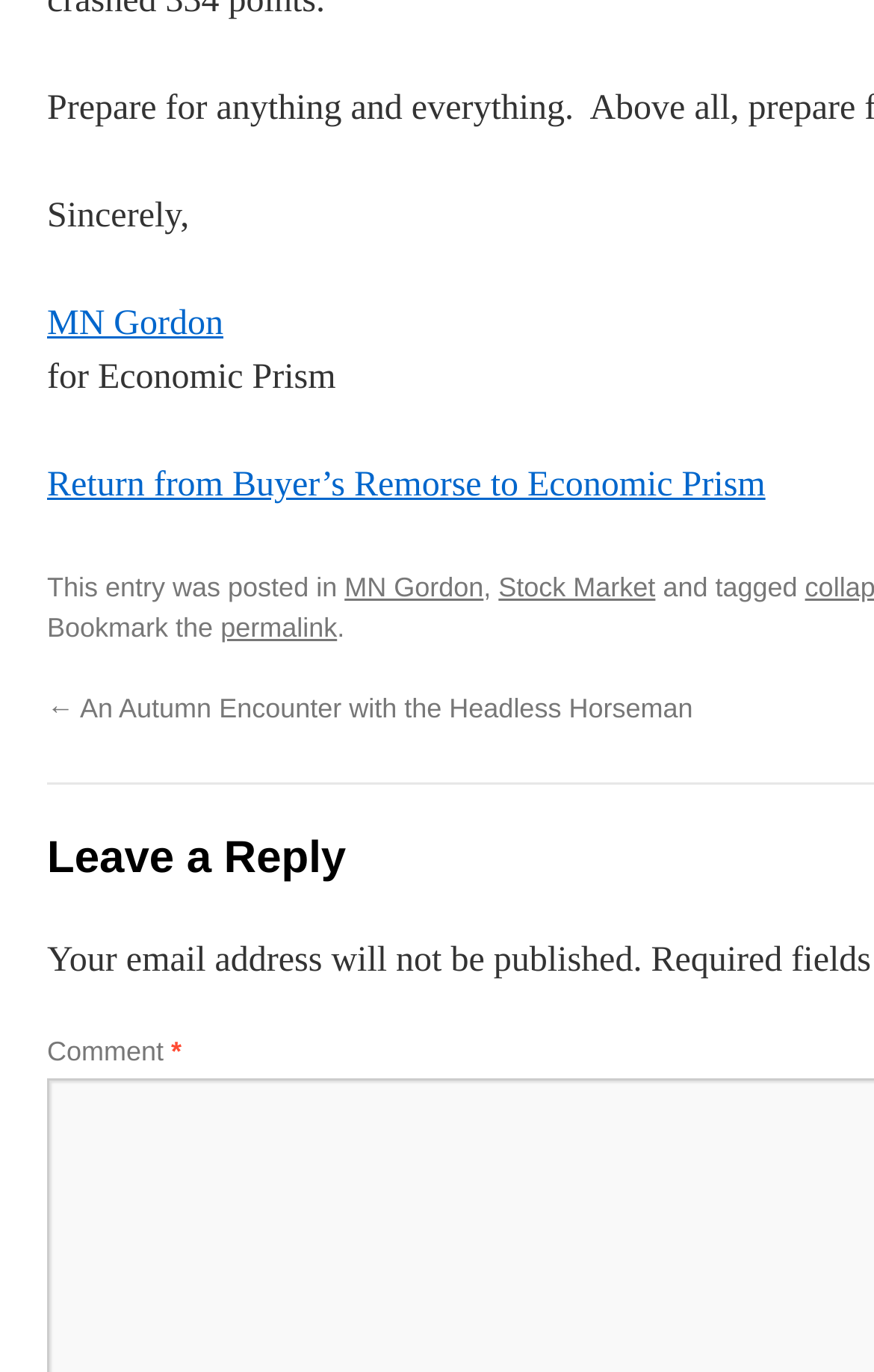What is the category of the article?
Please provide a detailed and thorough answer to the question.

The category of the article can be determined by looking at the text 'This entry was posted in MN Gordon, Stock Market' which suggests that the article is categorized under Stock Market.